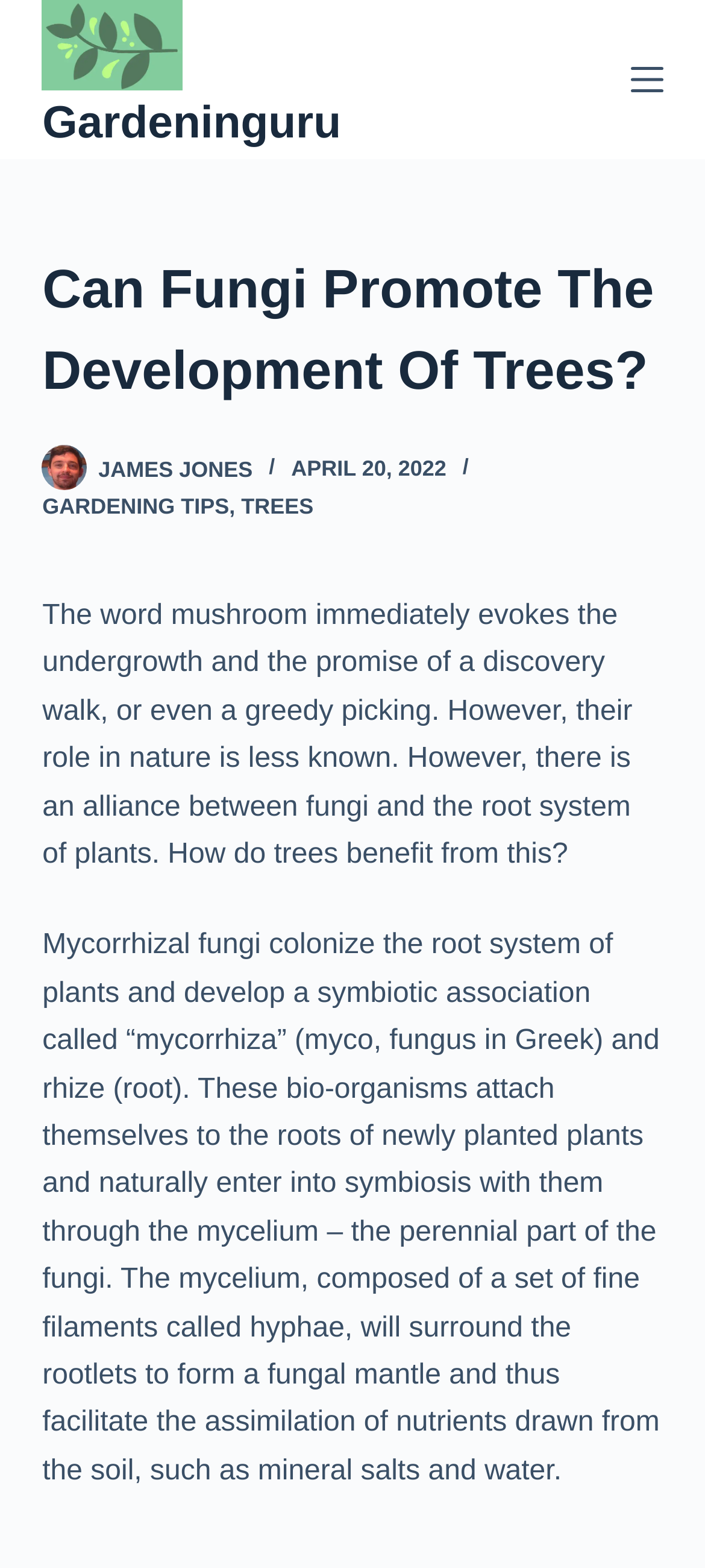Respond to the question below with a single word or phrase:
What is the role of mycorrhizal fungi in plants?

Symbiotic association